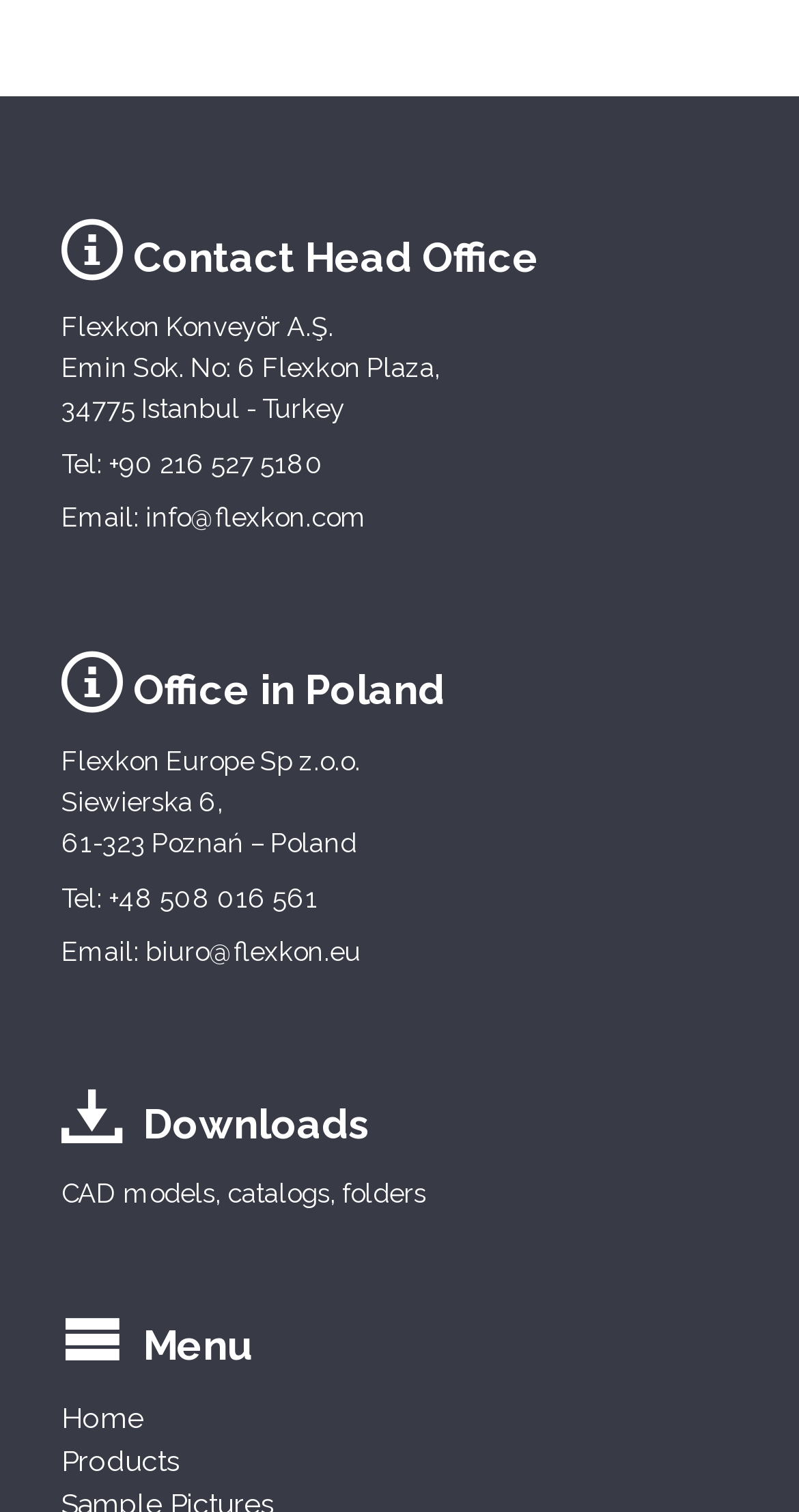How many offices are listed on this webpage?
Please analyze the image and answer the question with as much detail as possible.

I counted the number of office locations listed on the webpage, which are the Head Office and the Office in Poland, so there are 2 offices listed.